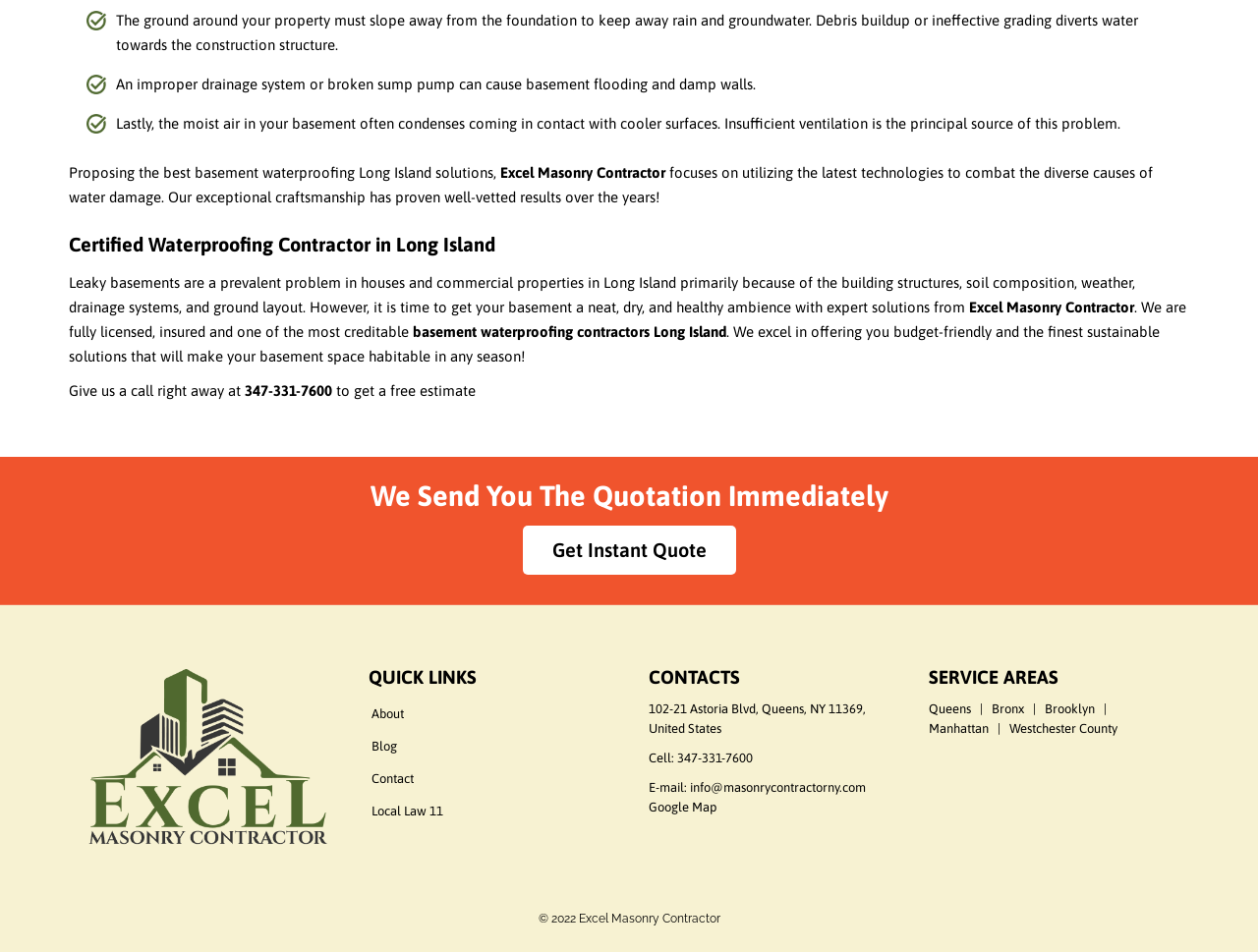Could you find the bounding box coordinates of the clickable area to complete this instruction: "Contact via email"?

[0.516, 0.819, 0.688, 0.835]